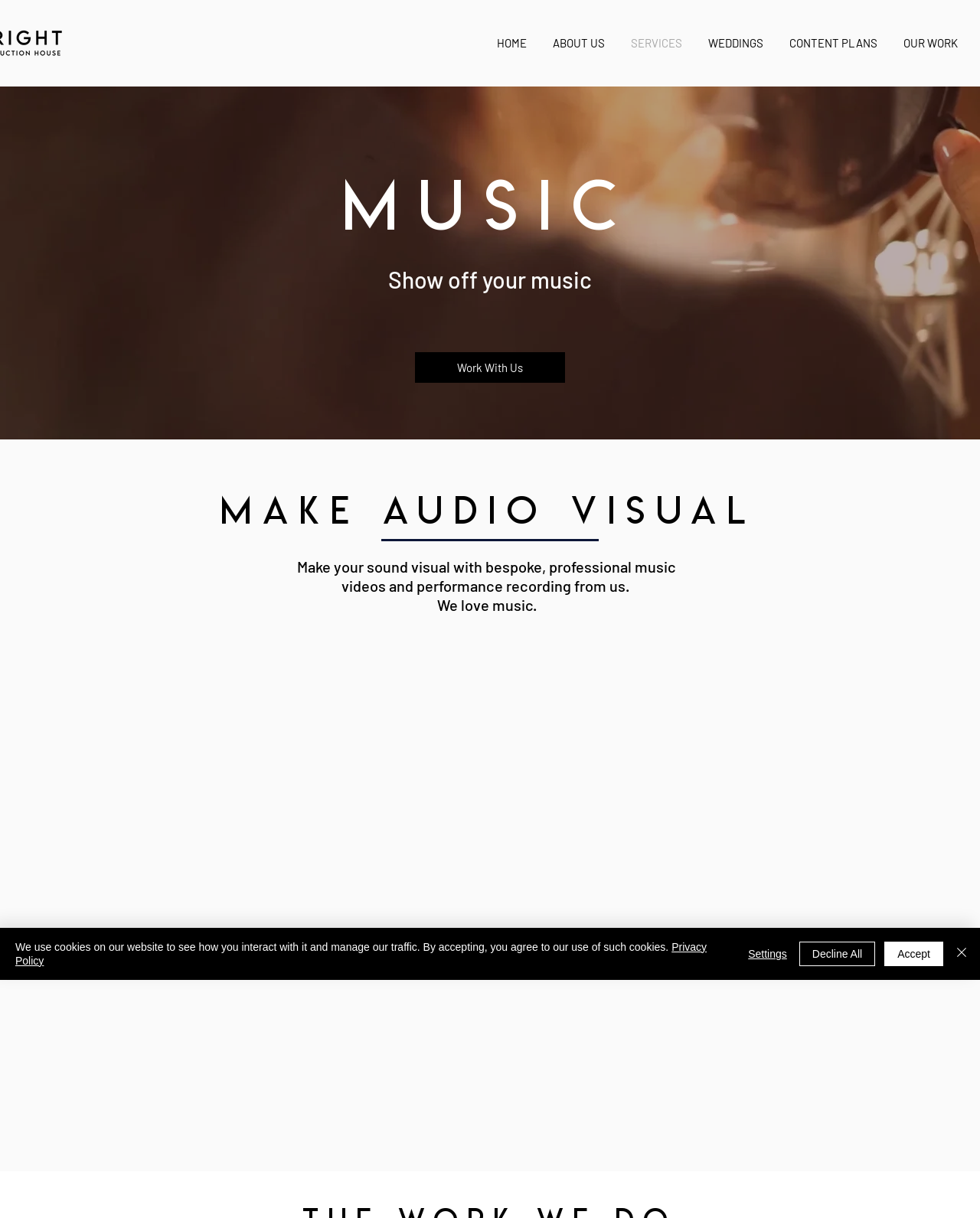Show me the bounding box coordinates of the clickable region to achieve the task as per the instruction: "Explore the SERVICES option".

[0.63, 0.019, 0.709, 0.051]